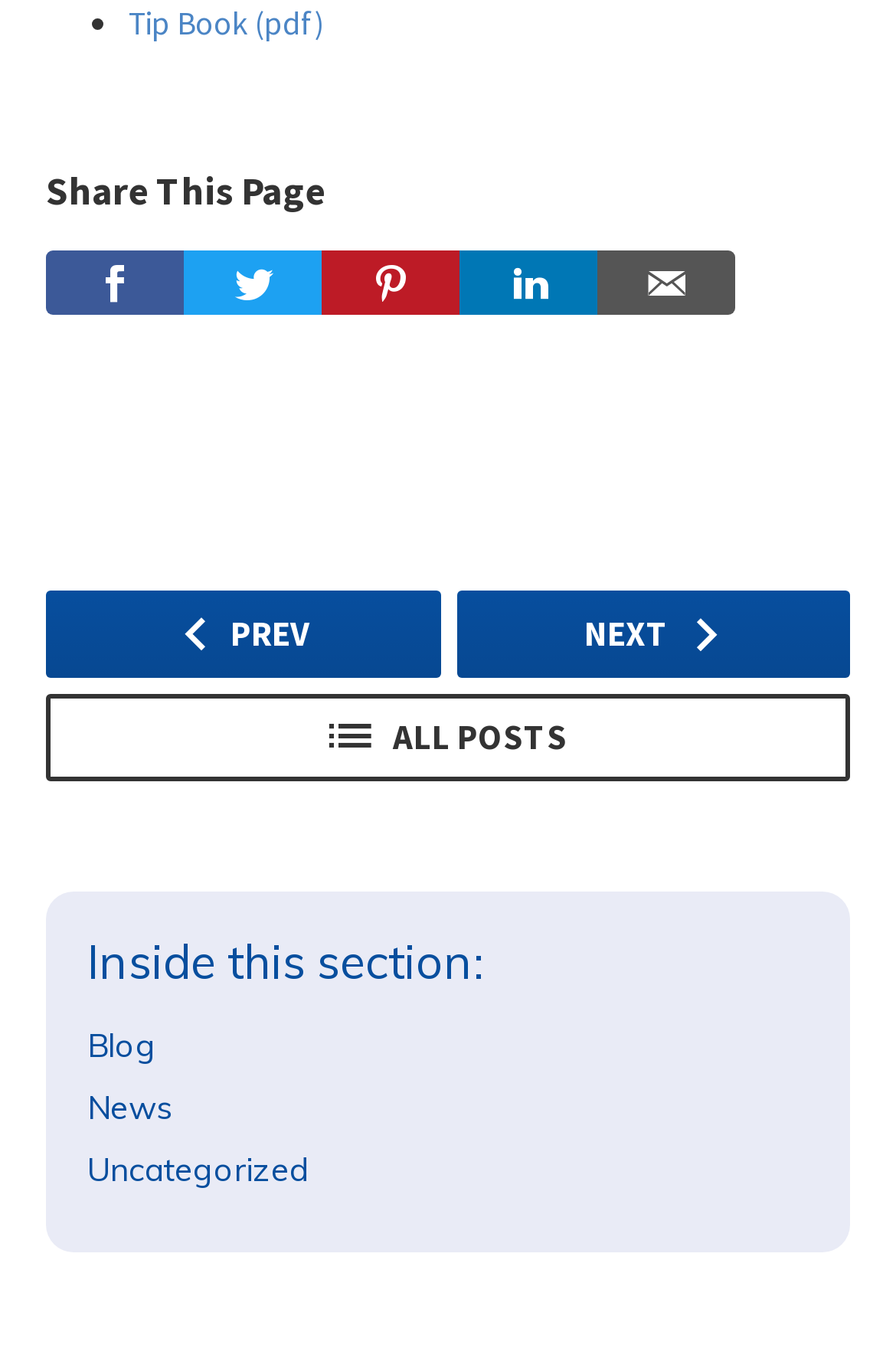Determine the bounding box coordinates for the clickable element required to fulfill the instruction: "Go to the Blog section". Provide the coordinates as four float numbers between 0 and 1, i.e., [left, top, right, bottom].

[0.097, 0.761, 0.174, 0.792]